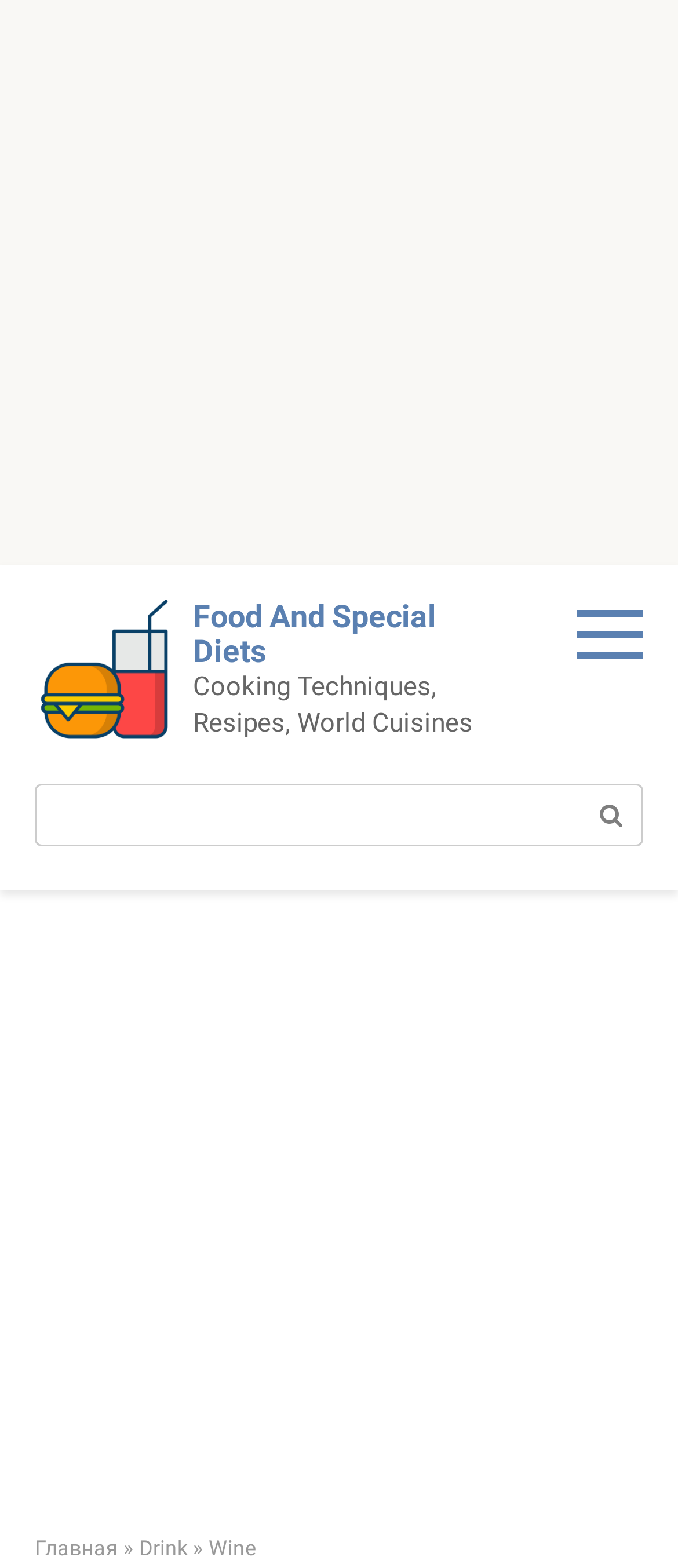Identify and provide the bounding box for the element described by: "parent_node: Поиск: name="s"".

[0.051, 0.5, 0.949, 0.54]